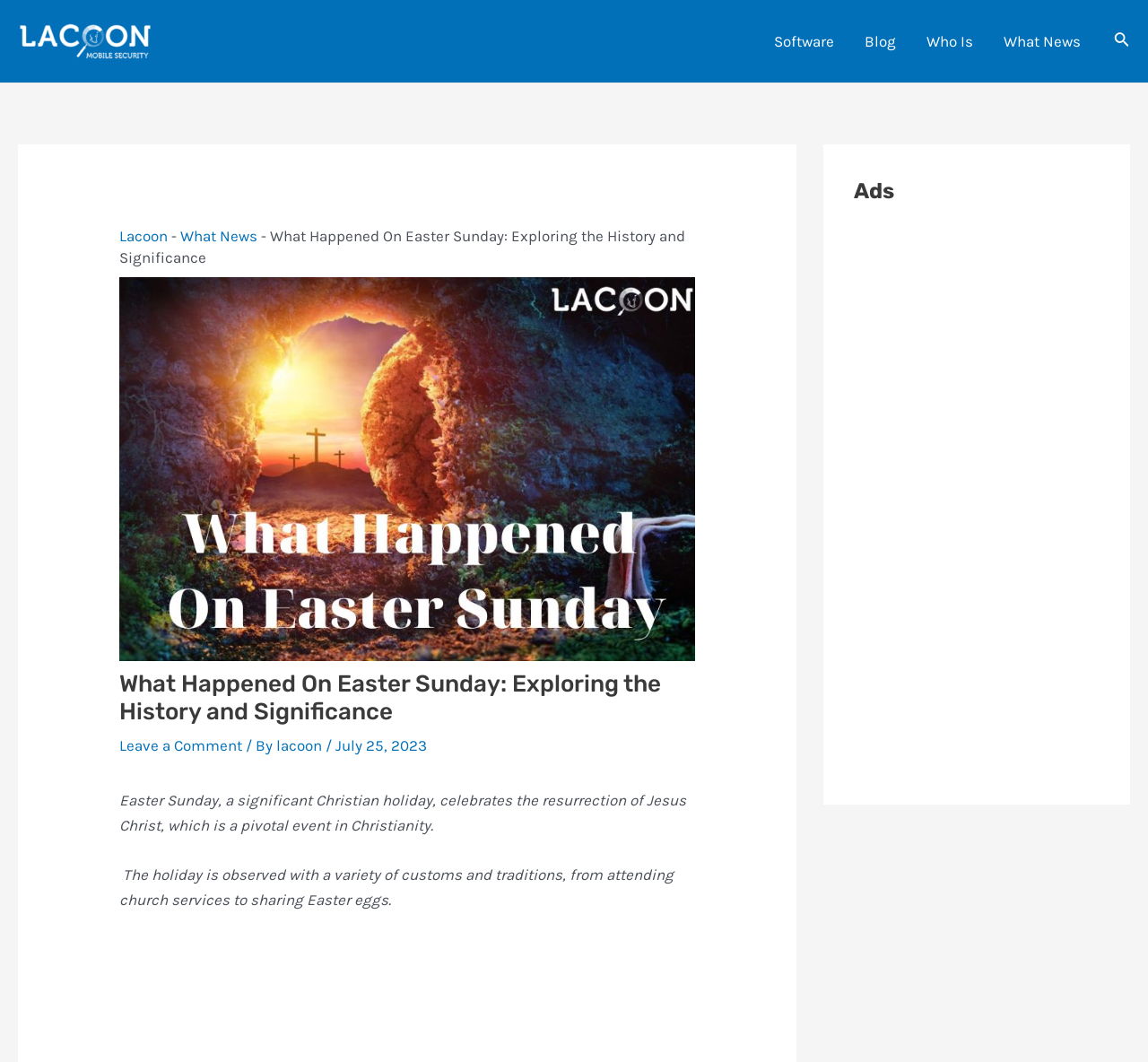Provide the bounding box coordinates of the HTML element this sentence describes: "Leave a Comment". The bounding box coordinates consist of four float numbers between 0 and 1, i.e., [left, top, right, bottom].

[0.104, 0.693, 0.211, 0.71]